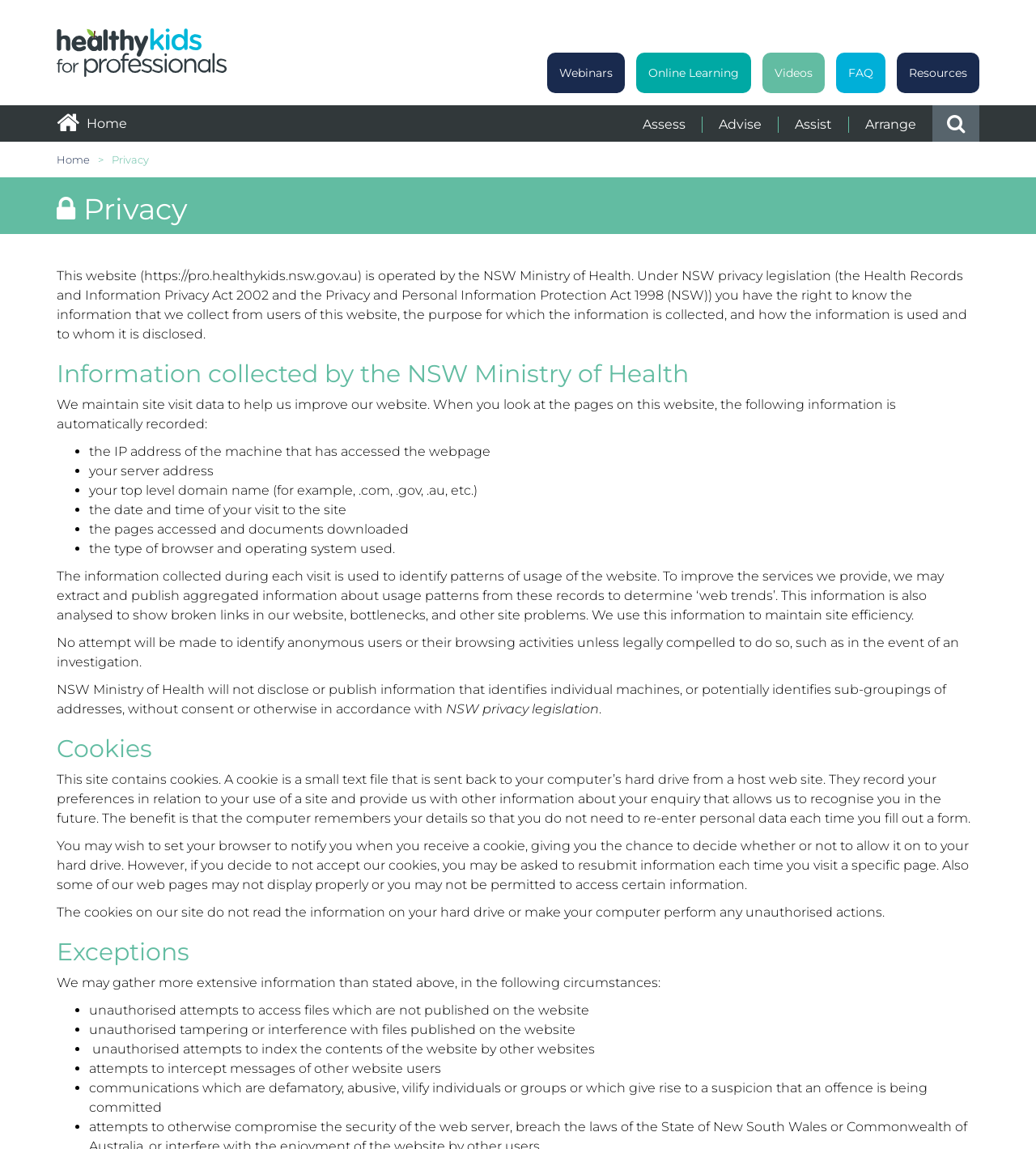What happens if you don't accept cookies on this website?
Based on the screenshot, provide your answer in one word or phrase.

You may need to resubmit information